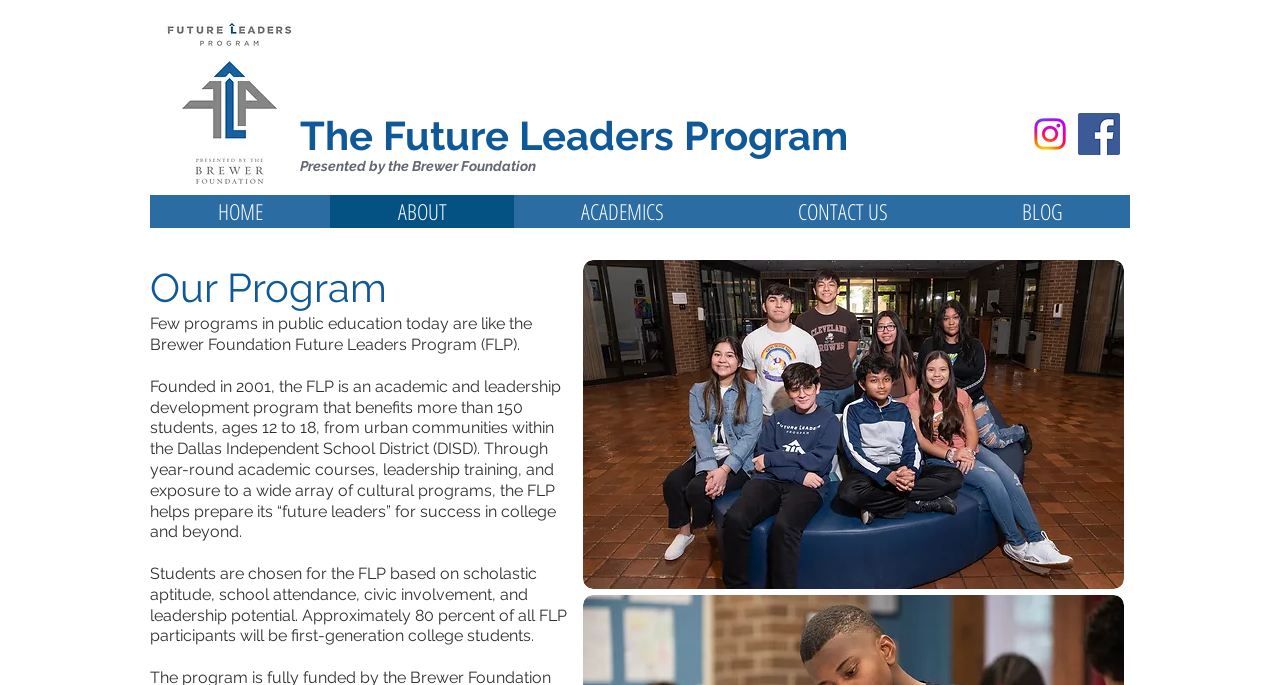Provide a brief response using a word or short phrase to this question:
What social media platforms are linked in the Social Bar?

Instagram and Facebook